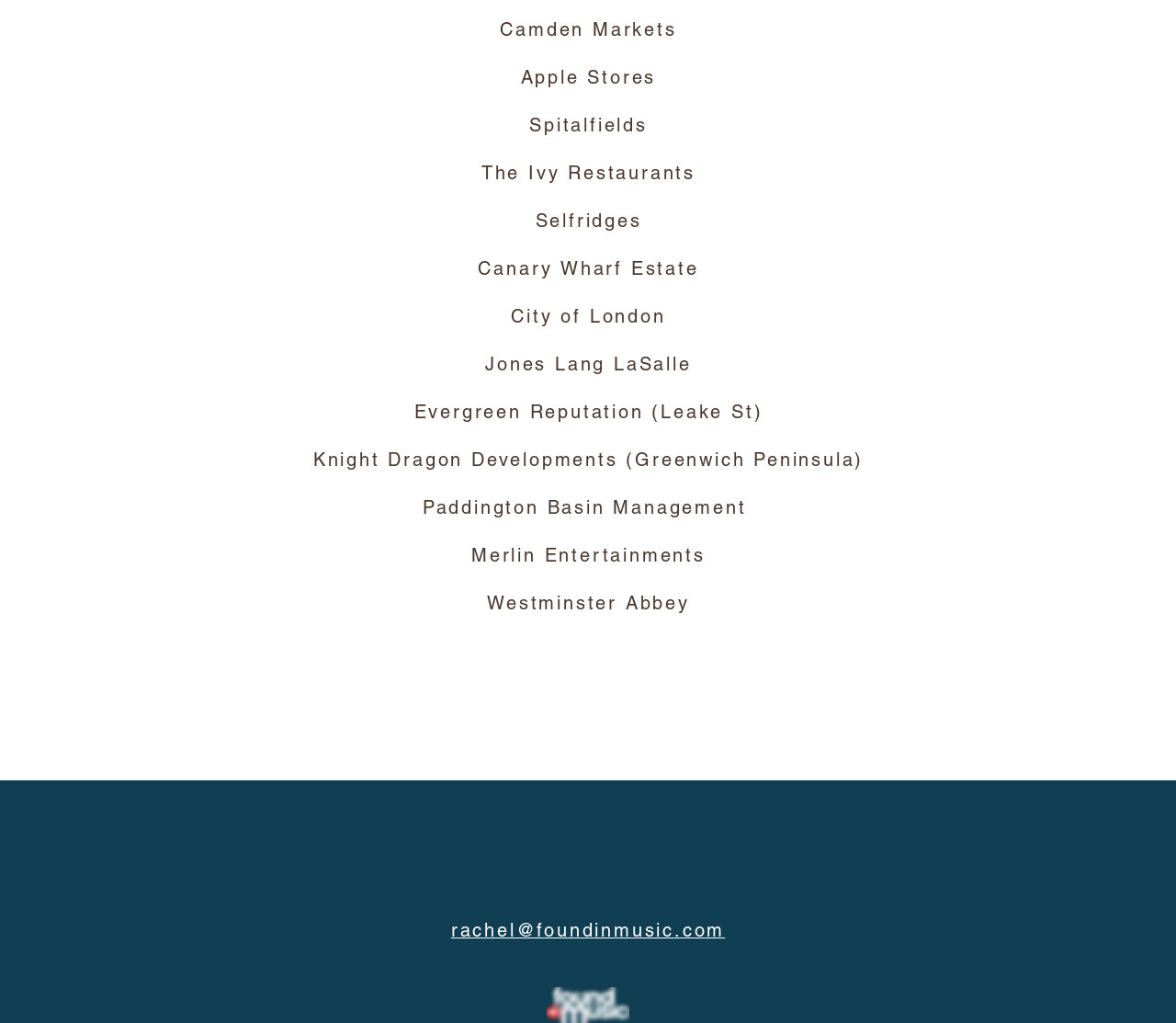Please provide a brief answer to the question using only one word or phrase: 
How many text elements are there above the social media links?

10